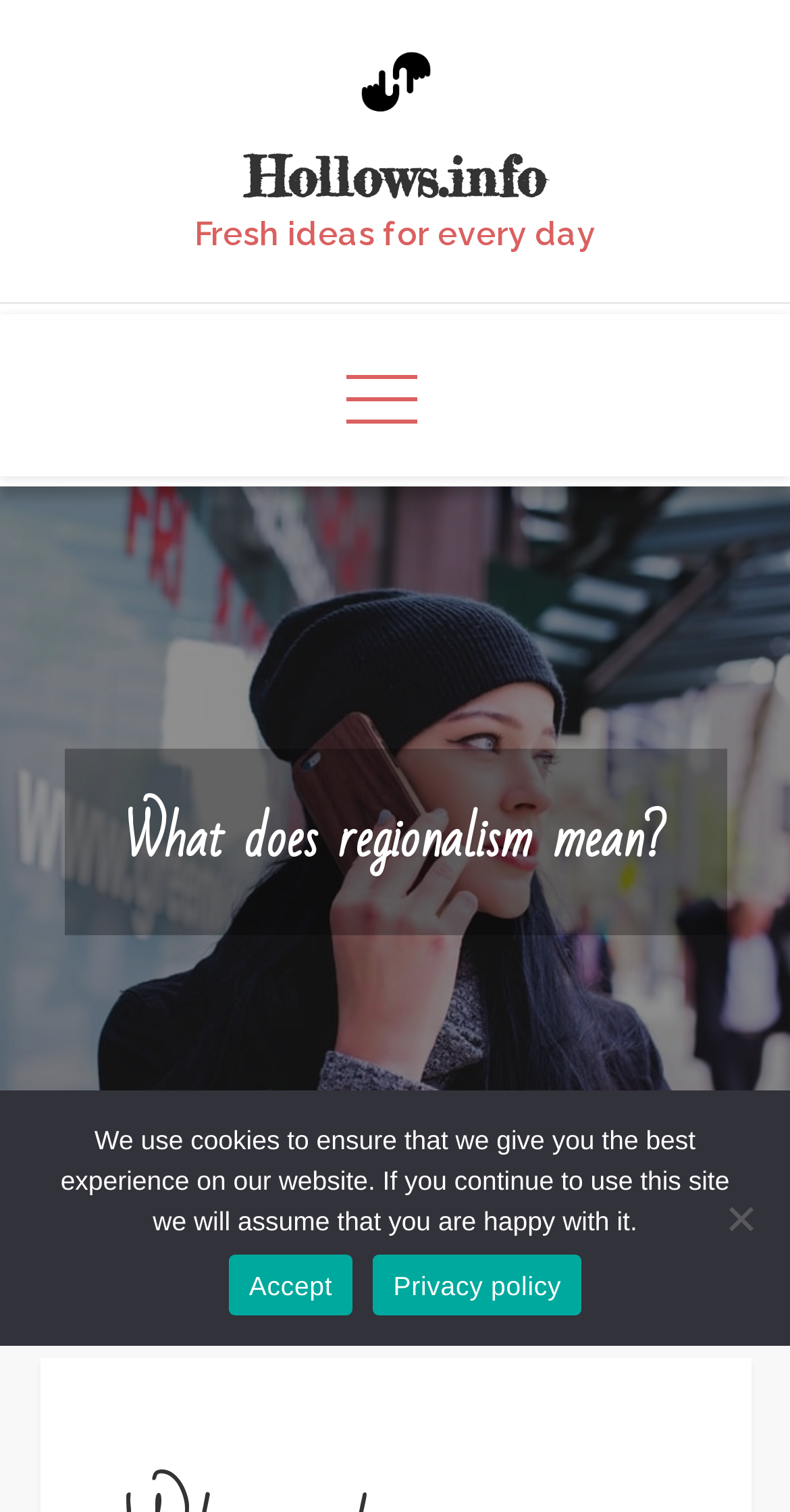What is the name of the website?
Please utilize the information in the image to give a detailed response to the question.

The name of the website can be found in the top-left corner of the webpage, where it is written as 'Hollows.info' in a link format.